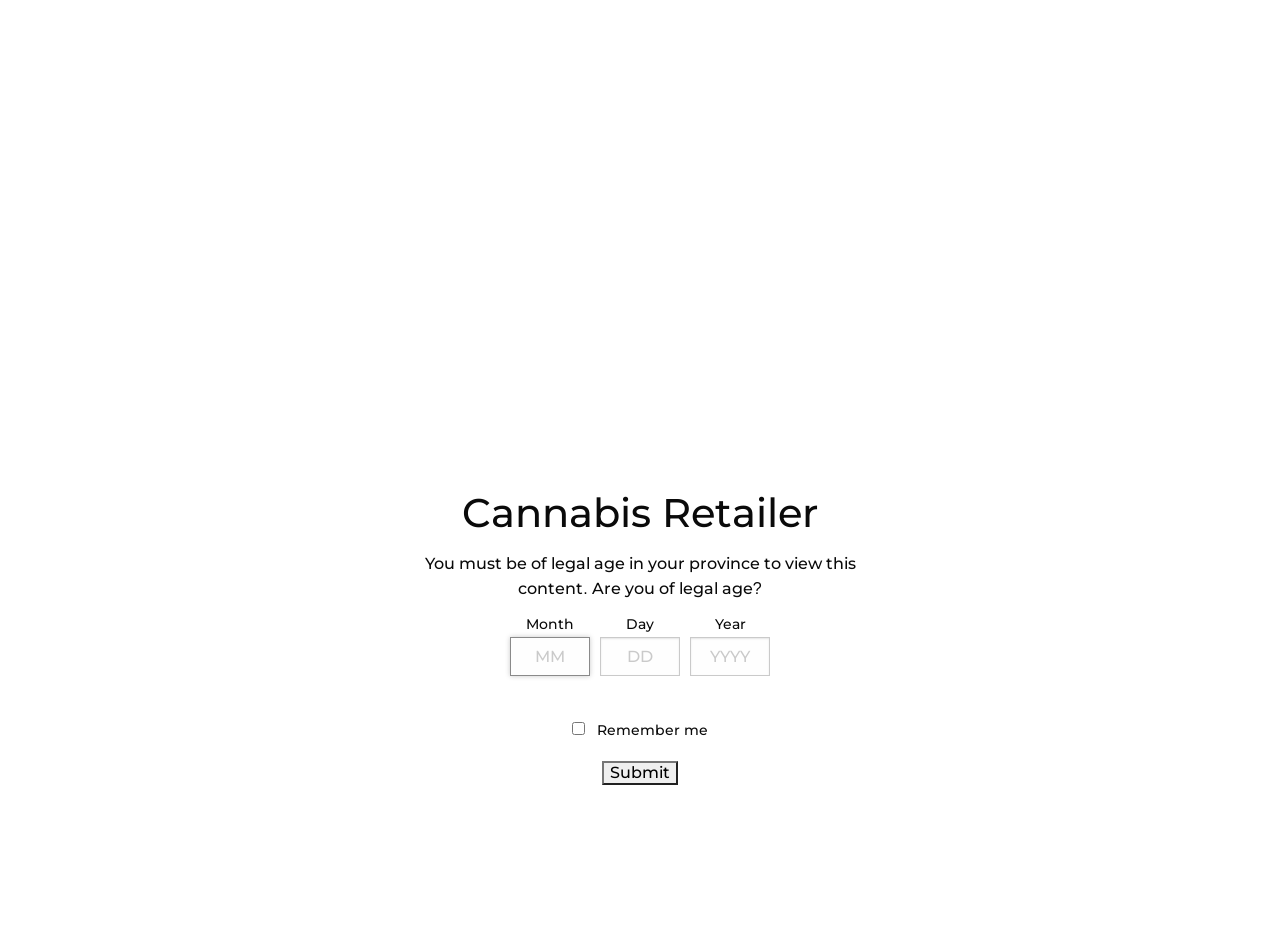Please locate the bounding box coordinates of the element that should be clicked to complete the given instruction: "Search for something".

[0.652, 0.08, 0.683, 0.123]